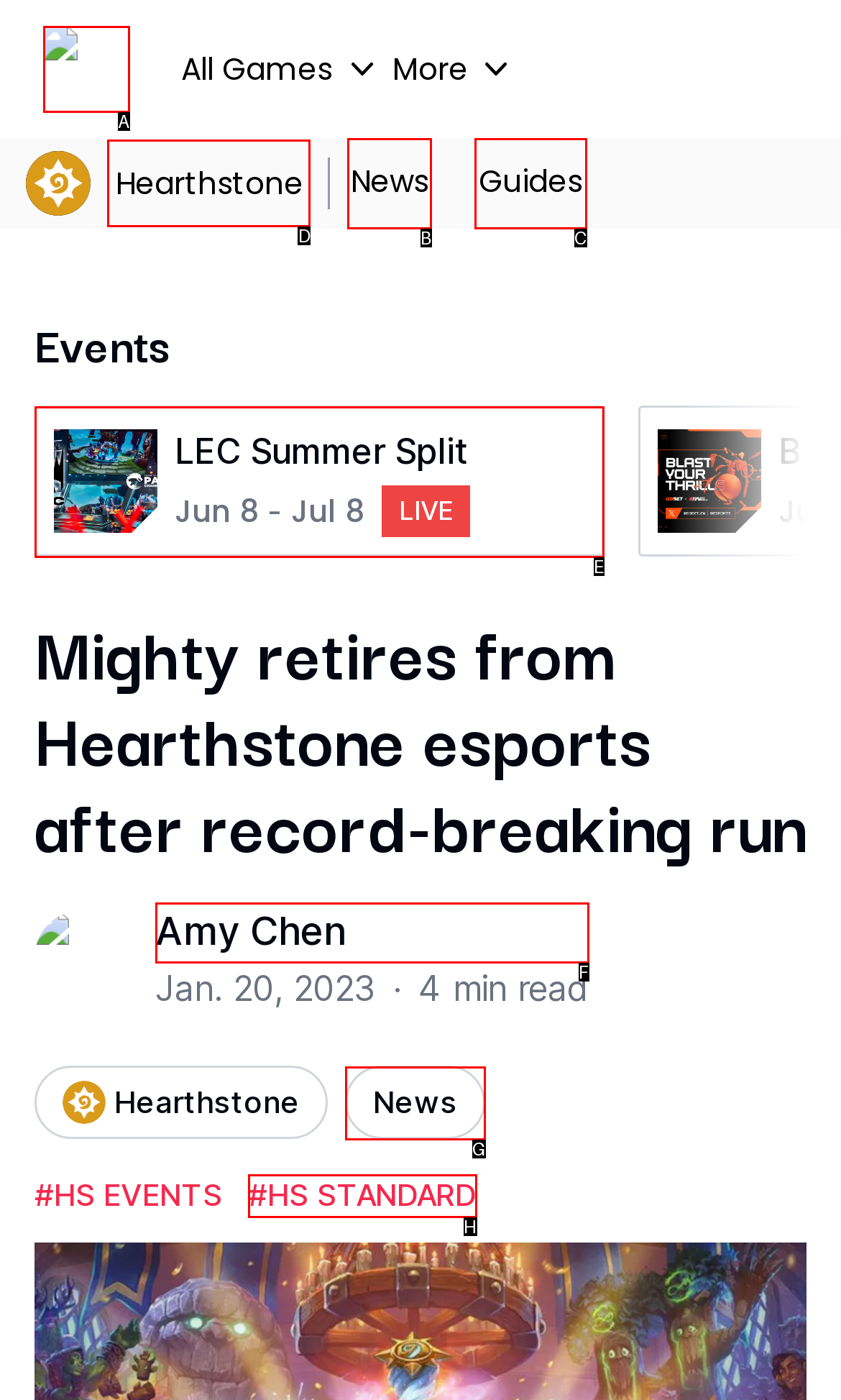Select the appropriate HTML element to click for the following task: Go to Hearthstone page
Answer with the letter of the selected option from the given choices directly.

D